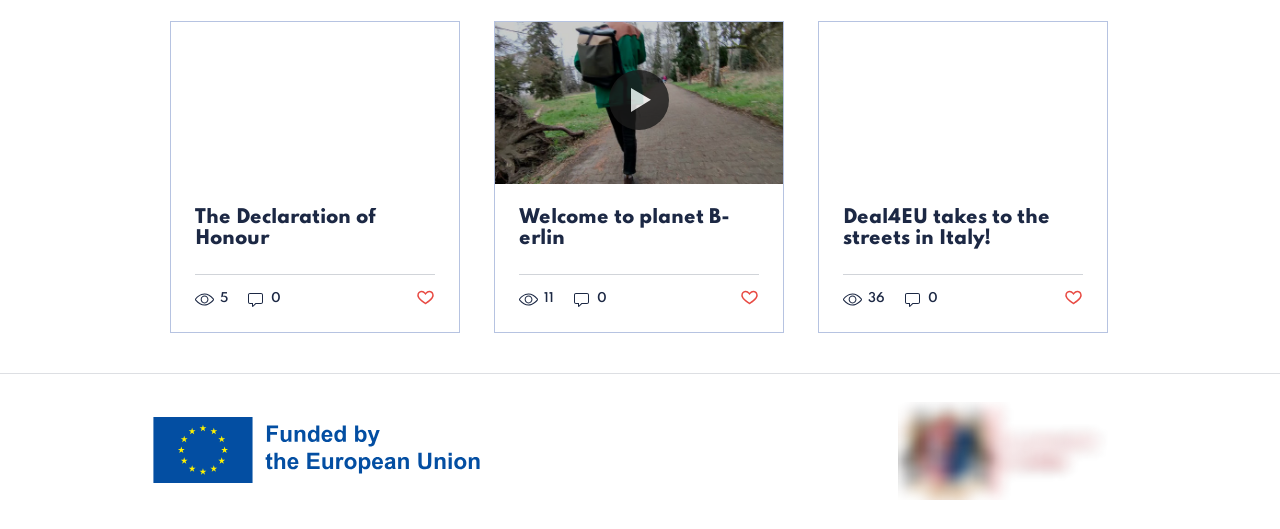Identify the bounding box coordinates for the UI element described by the following text: "0". Provide the coordinates as four float numbers between 0 and 1, in the format [left, top, right, bottom].

[0.192, 0.547, 0.221, 0.583]